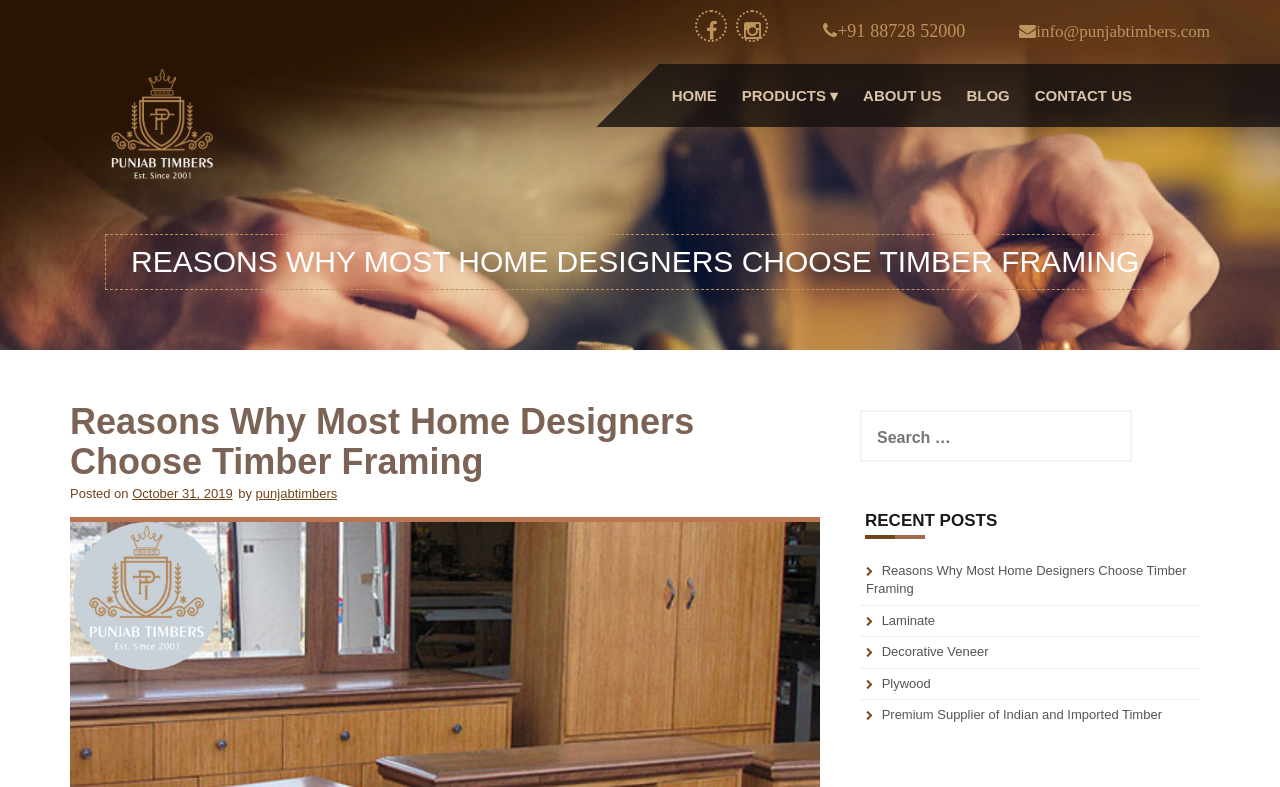Please give the bounding box coordinates of the area that should be clicked to fulfill the following instruction: "Search for something". The coordinates should be in the format of four float numbers from 0 to 1, i.e., [left, top, right, bottom].

[0.672, 0.521, 0.938, 0.593]